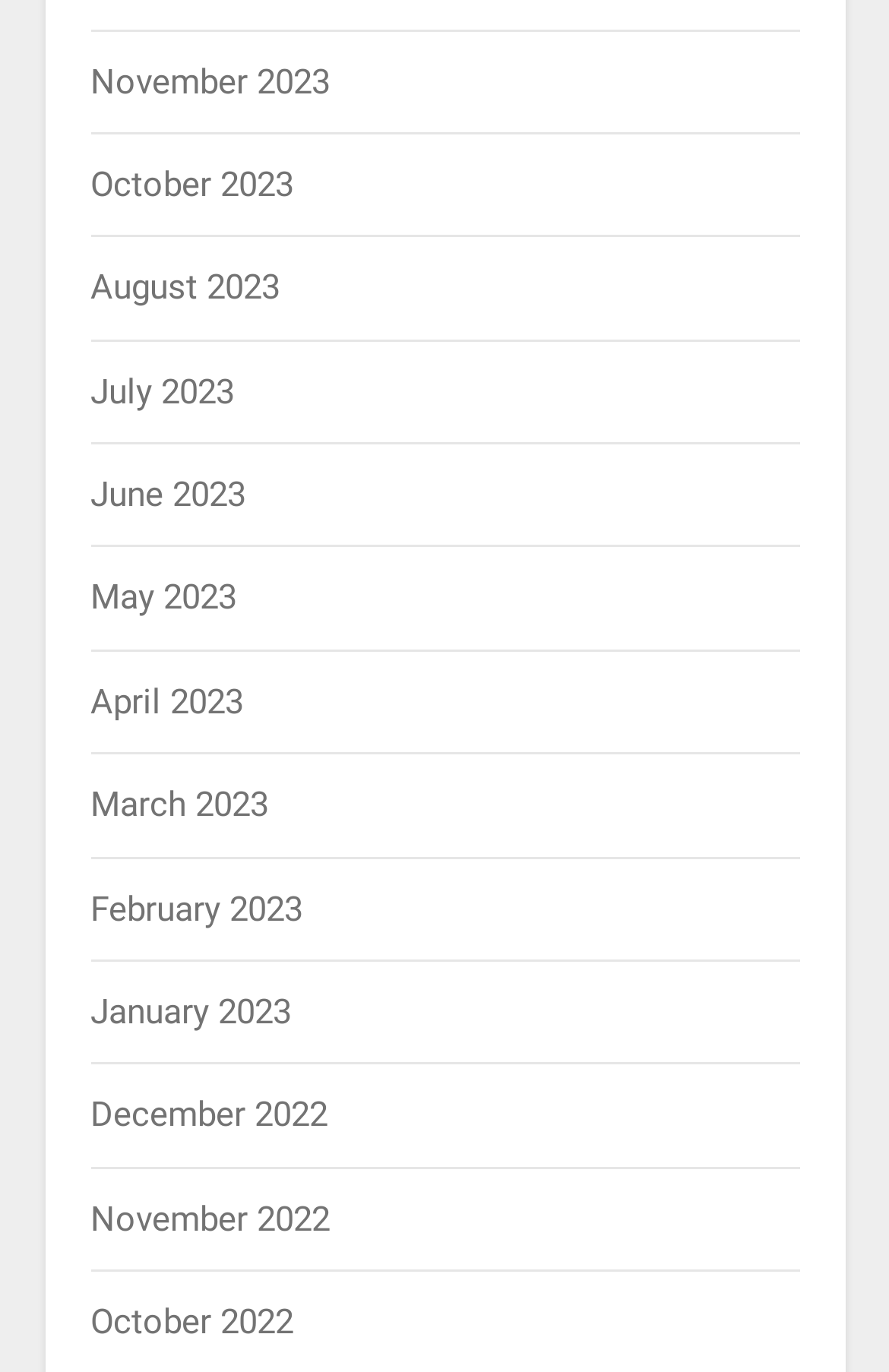Please identify the bounding box coordinates of the clickable region that I should interact with to perform the following instruction: "go to October 2022". The coordinates should be expressed as four float numbers between 0 and 1, i.e., [left, top, right, bottom].

[0.101, 0.949, 0.329, 0.978]